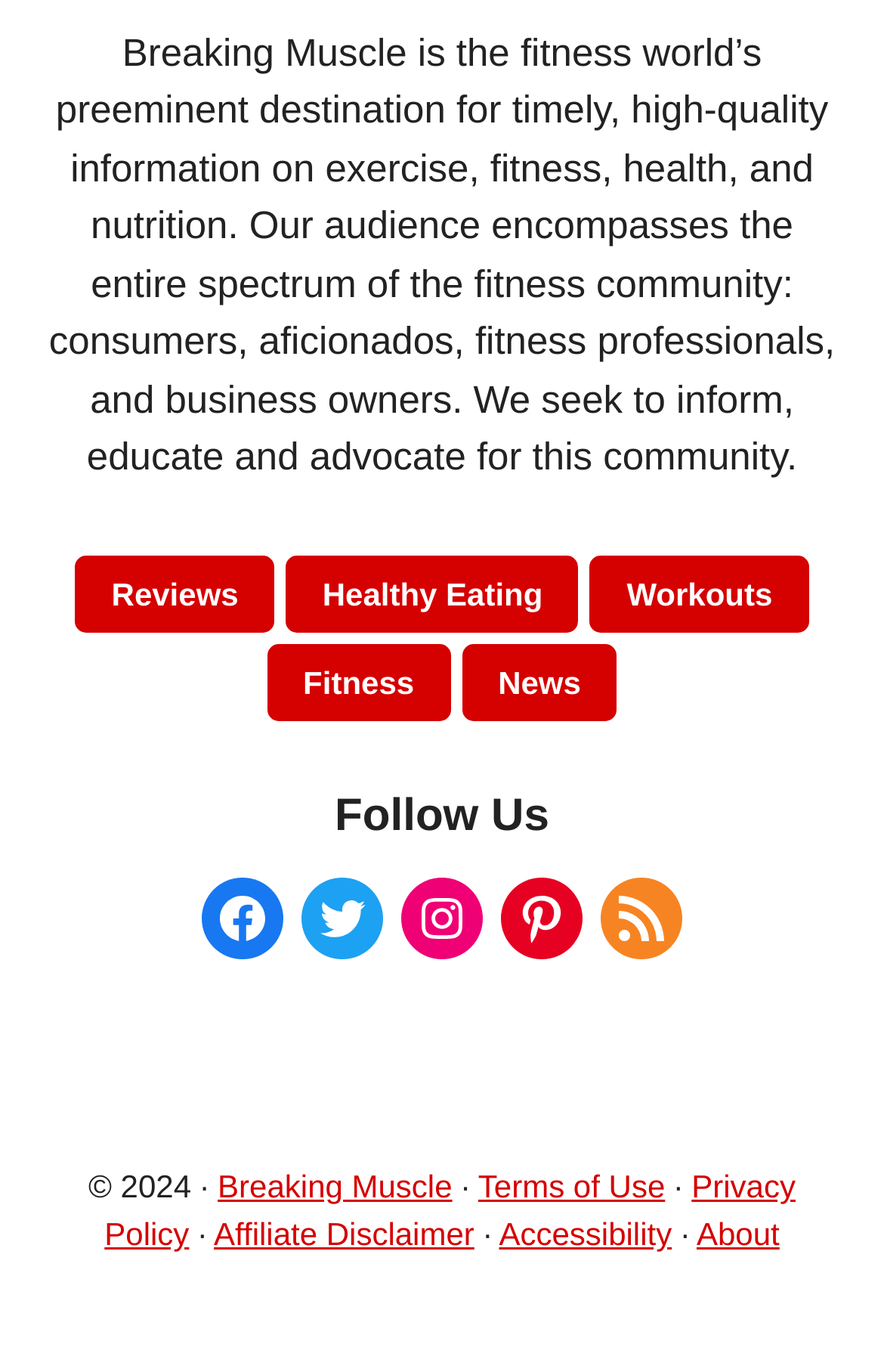Can you specify the bounding box coordinates of the area that needs to be clicked to fulfill the following instruction: "Check the RSS Feed"?

[0.679, 0.64, 0.772, 0.699]